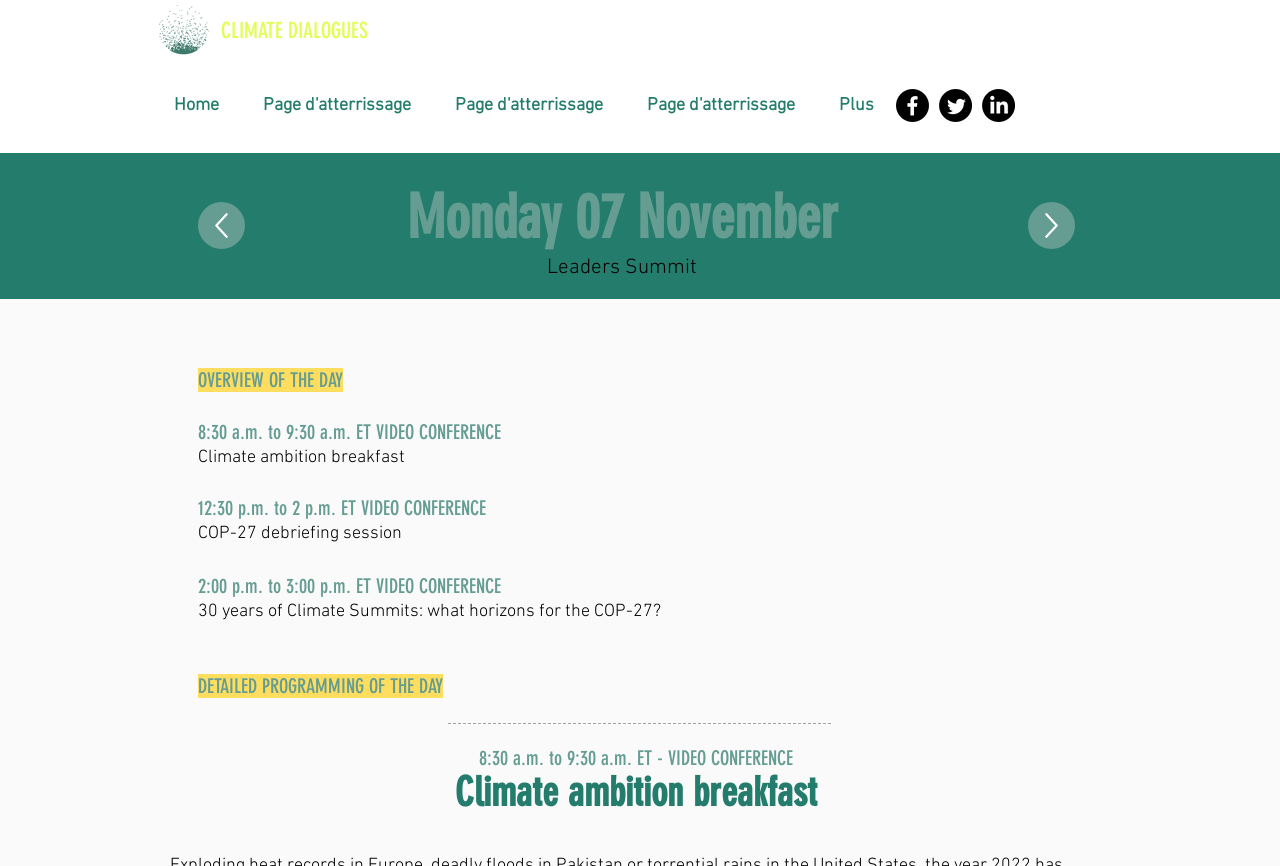Provide the bounding box coordinates for the UI element that is described as: "DETAILED PROGRAMMING OF THE DAY".

[0.155, 0.779, 0.346, 0.806]